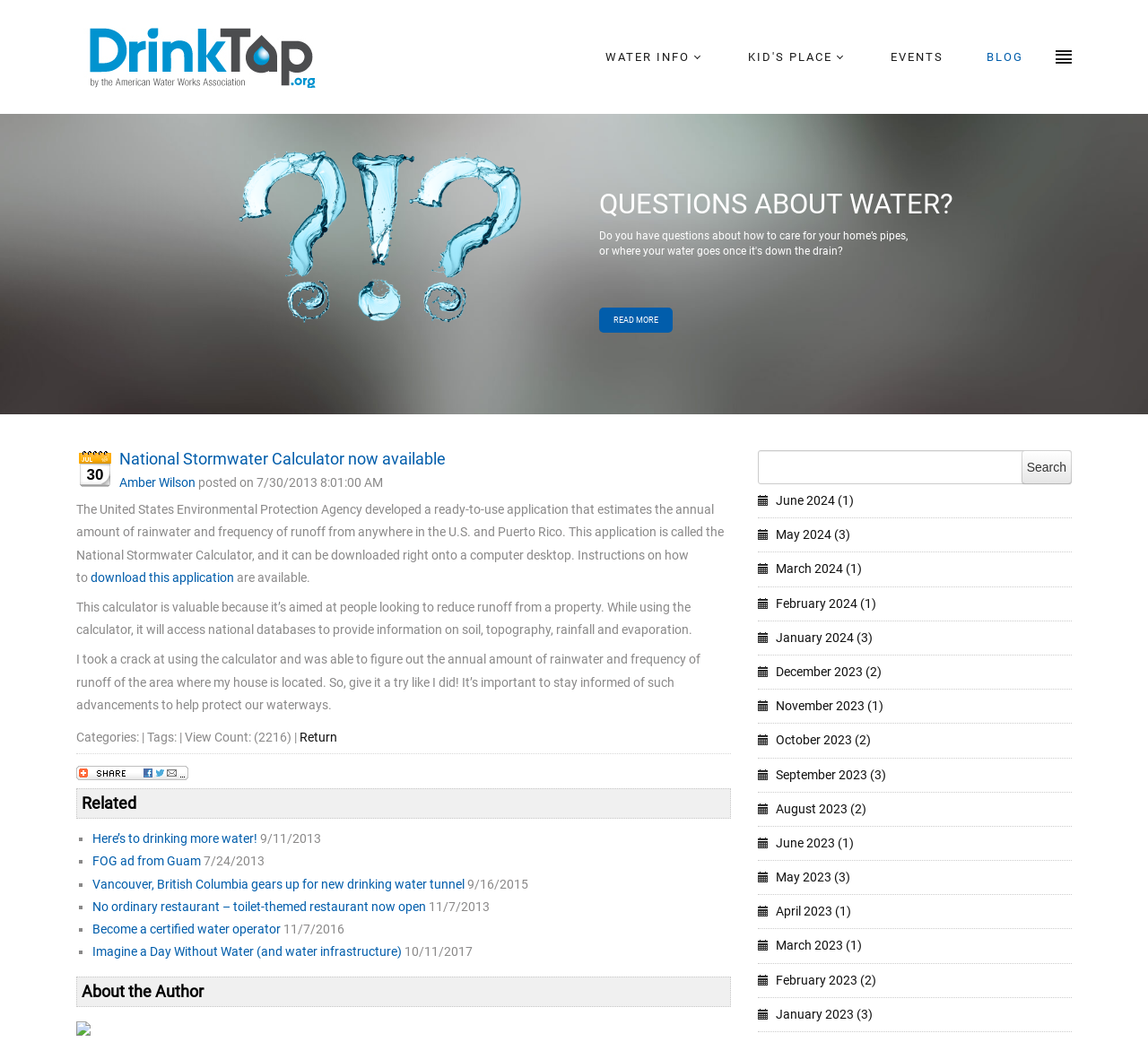Identify the bounding box coordinates of the element to click to follow this instruction: 'Watch VIDEOS / PHOTOS'. Ensure the coordinates are four float values between 0 and 1, provided as [left, top, right, bottom].

None